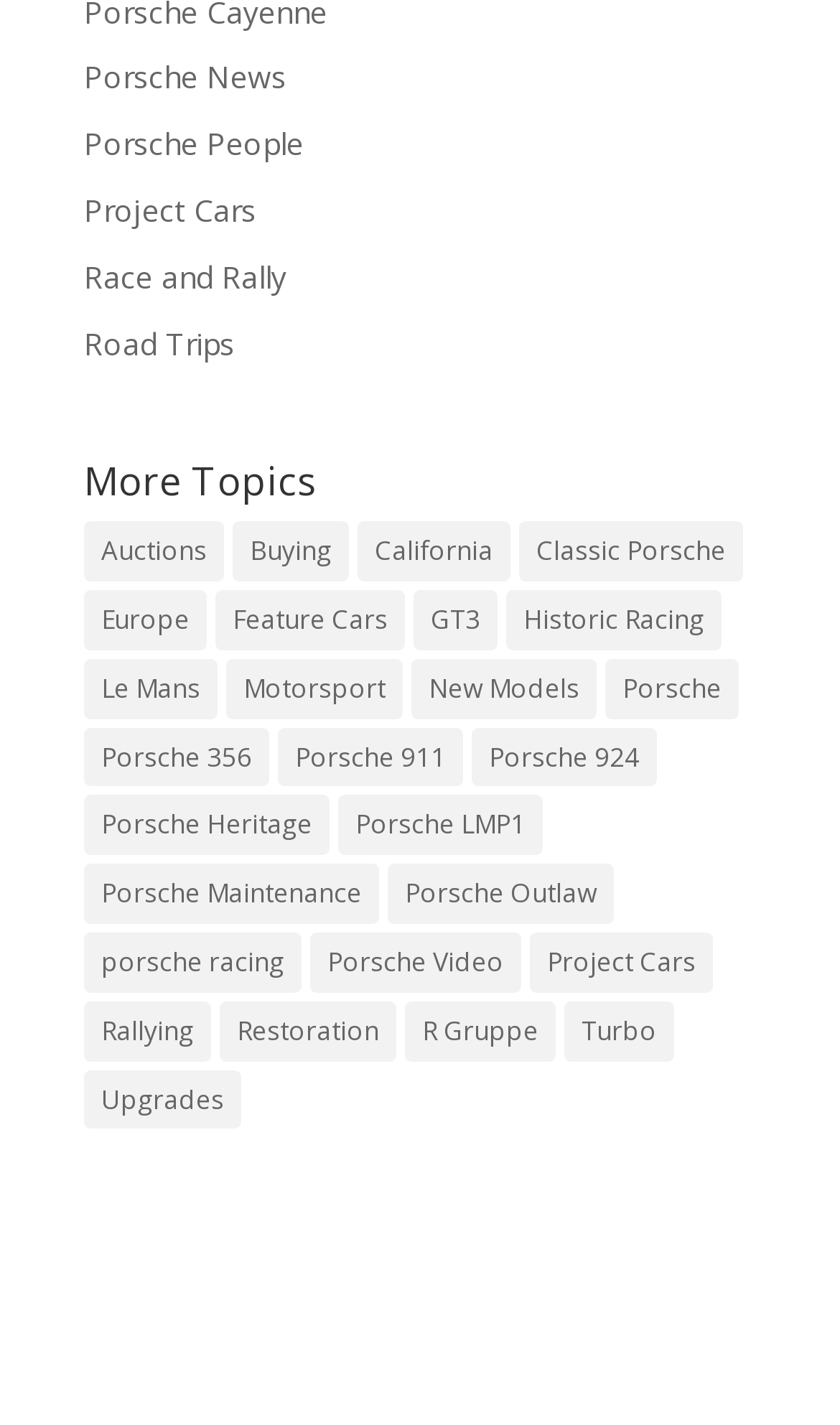Please identify the bounding box coordinates of the element's region that should be clicked to execute the following instruction: "Learn about Porsche Maintenance". The bounding box coordinates must be four float numbers between 0 and 1, i.e., [left, top, right, bottom].

[0.1, 0.606, 0.451, 0.648]